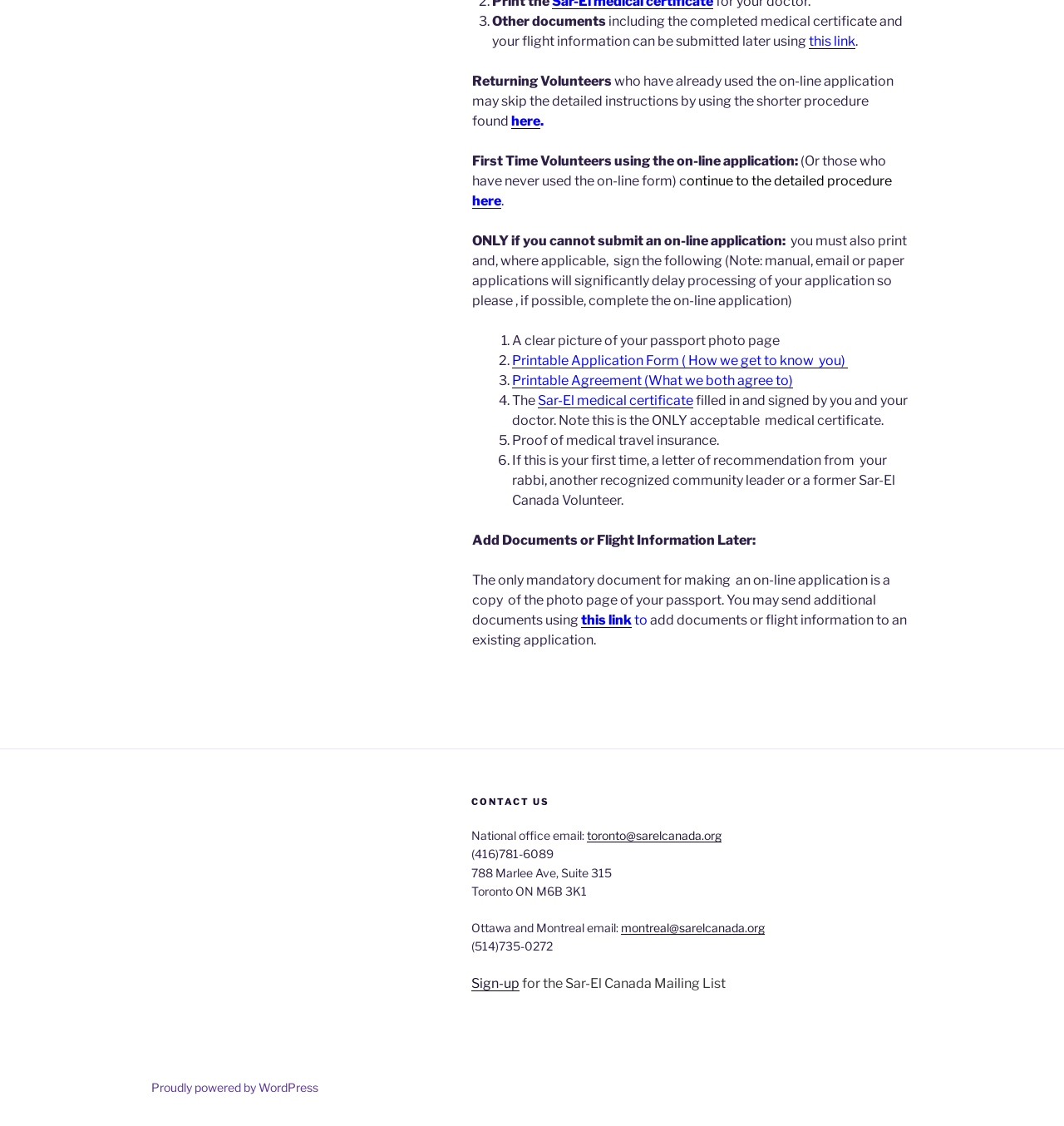Locate the bounding box coordinates of the area where you should click to accomplish the instruction: "Click the link to submit other documents".

[0.76, 0.029, 0.804, 0.043]